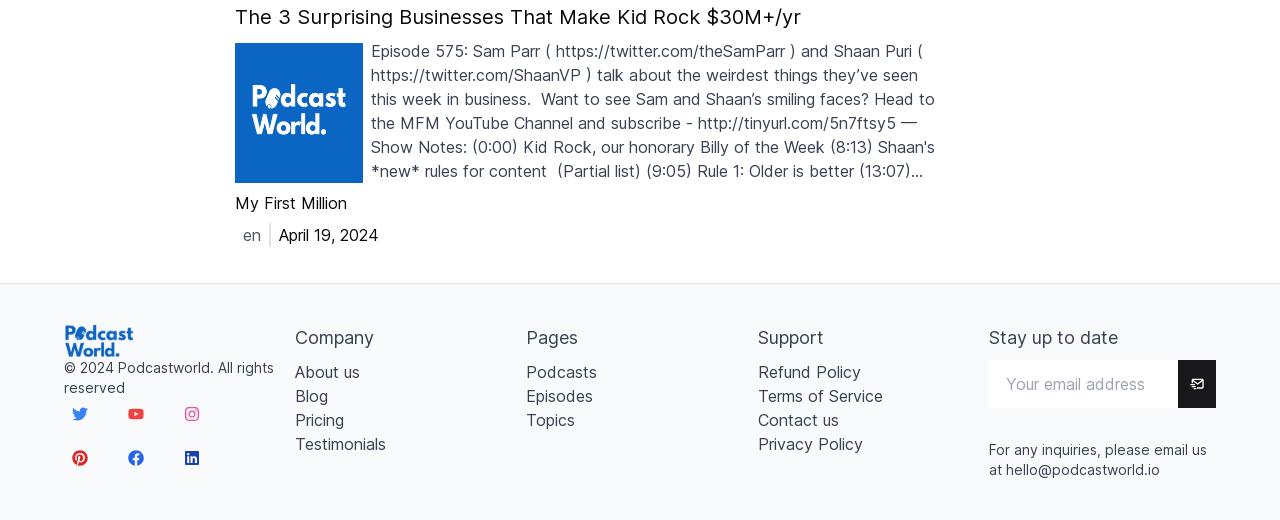Identify the bounding box coordinates of the element that should be clicked to fulfill this task: "Subscribe to the newsletter". The coordinates should be provided as four float numbers between 0 and 1, i.e., [left, top, right, bottom].

[0.92, 0.692, 0.95, 0.785]